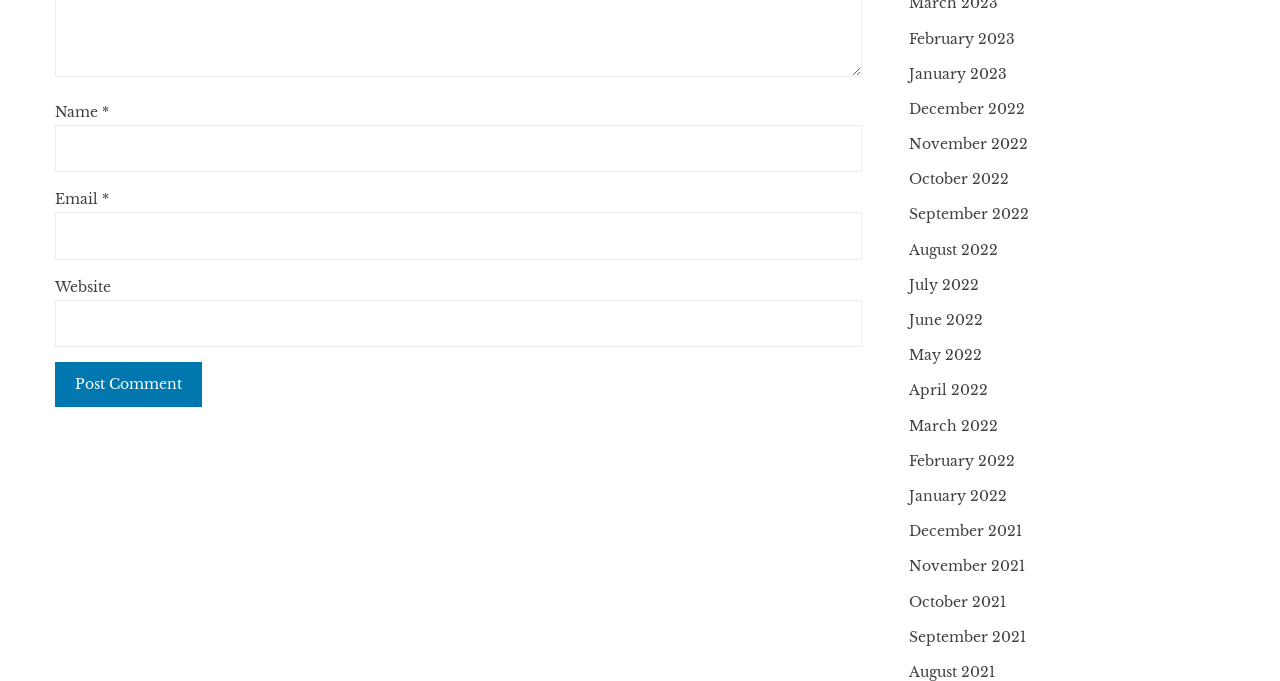Provide a one-word or short-phrase response to the question:
How many text boxes are there in the webpage?

3